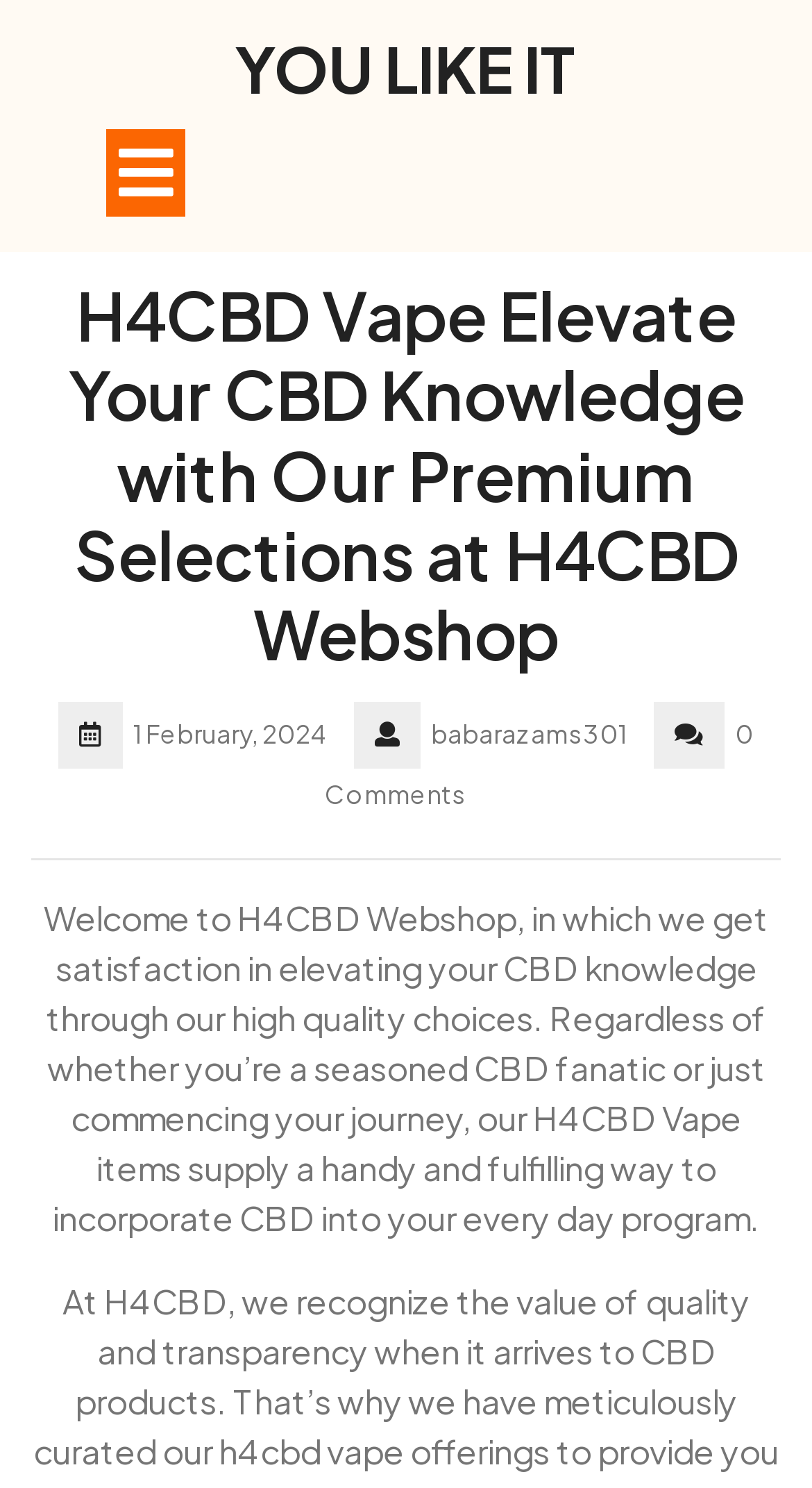Identify the bounding box of the UI component described as: "Open Button".

[0.115, 0.083, 0.244, 0.148]